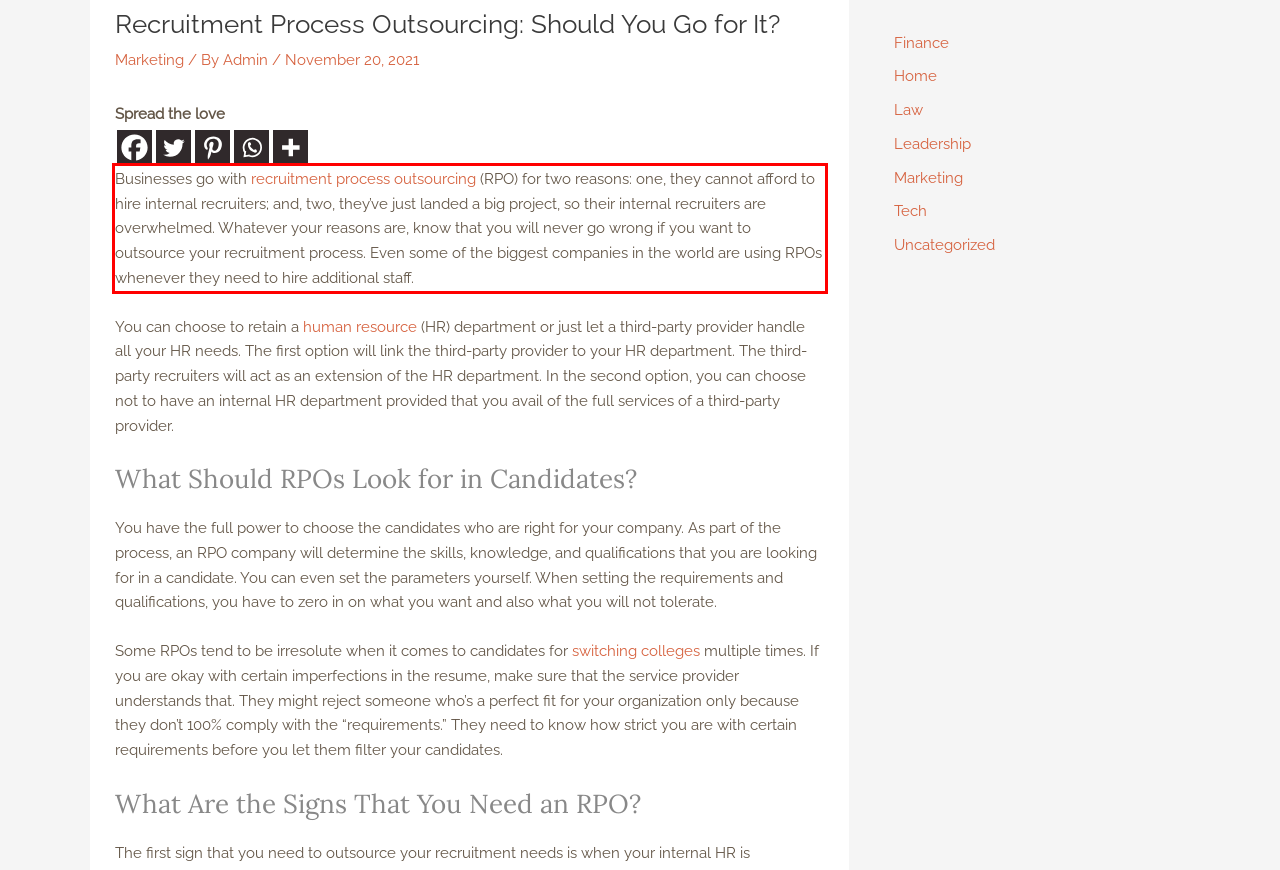From the provided screenshot, extract the text content that is enclosed within the red bounding box.

Businesses go with recruitment process outsourcing (RPO) for two reasons: one, they cannot afford to hire internal recruiters; and, two, they’ve just landed a big project, so their internal recruiters are overwhelmed. Whatever your reasons are, know that you will never go wrong if you want to outsource your recruitment process. Even some of the biggest companies in the world are using RPOs whenever they need to hire additional staff.